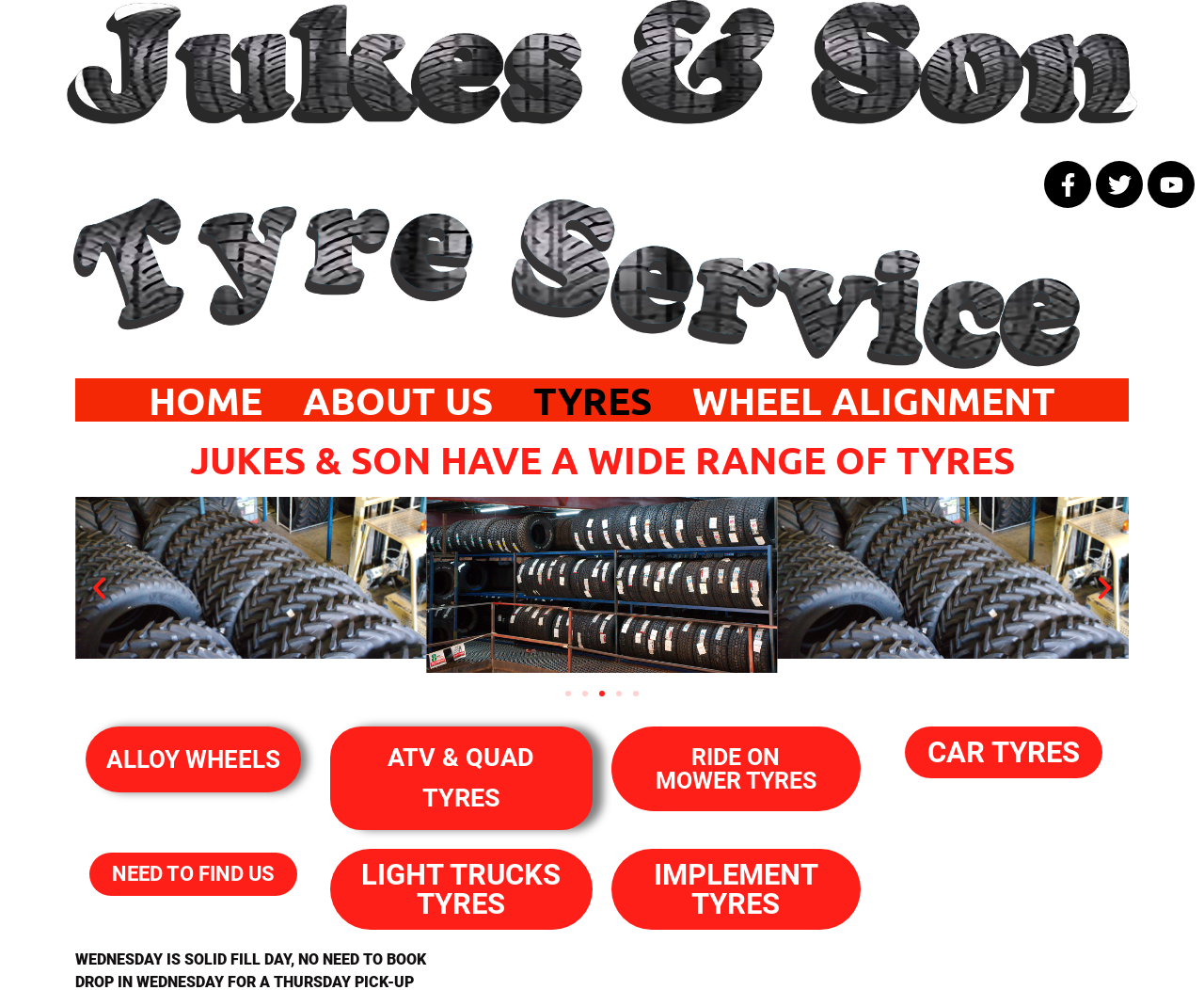Provide the bounding box coordinates of the HTML element this sentence describes: "ATV & Quad Tyres".

[0.274, 0.734, 0.492, 0.839]